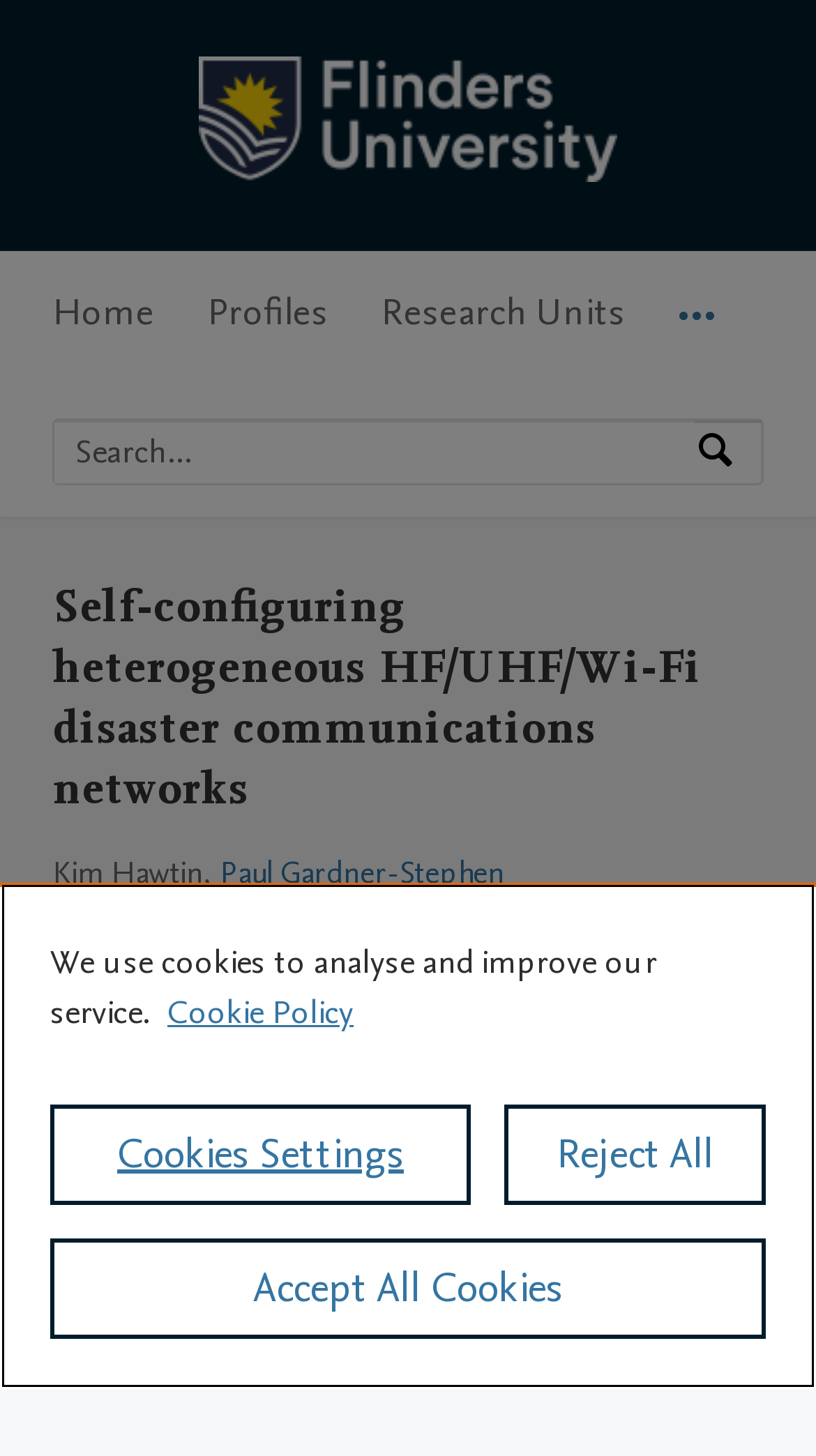Identify the primary heading of the webpage and provide its text.

Self-configuring heterogeneous HF/UHF/Wi-Fi disaster communications networks